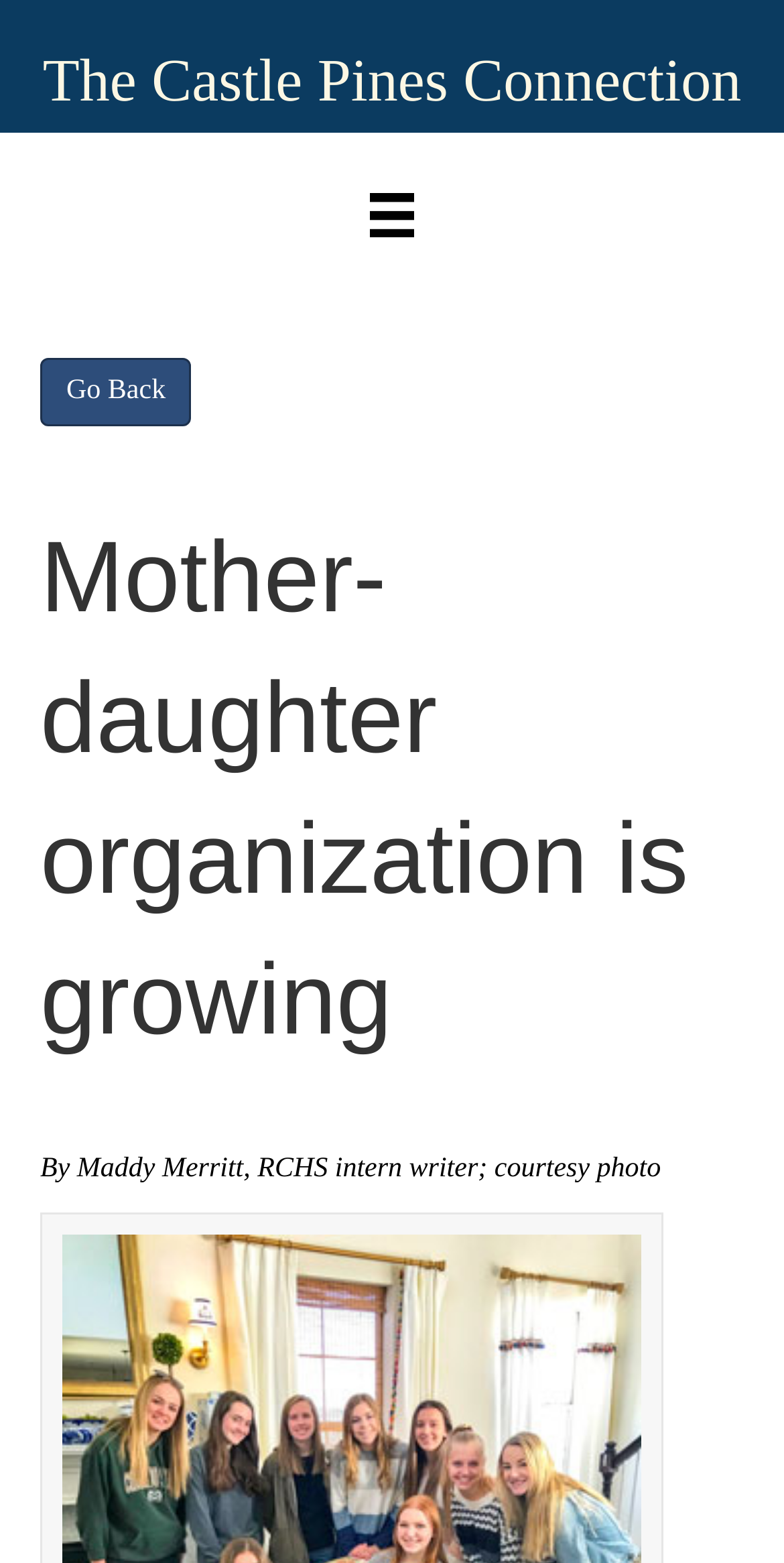What is the name of the organization?
Can you provide a detailed and comprehensive answer to the question?

The name of the organization can be inferred from the text 'By Maddy Merritt, RCHS intern writer; courtesy photo The National Charity League Inc.' which suggests that the article is about the National Charity League organization.